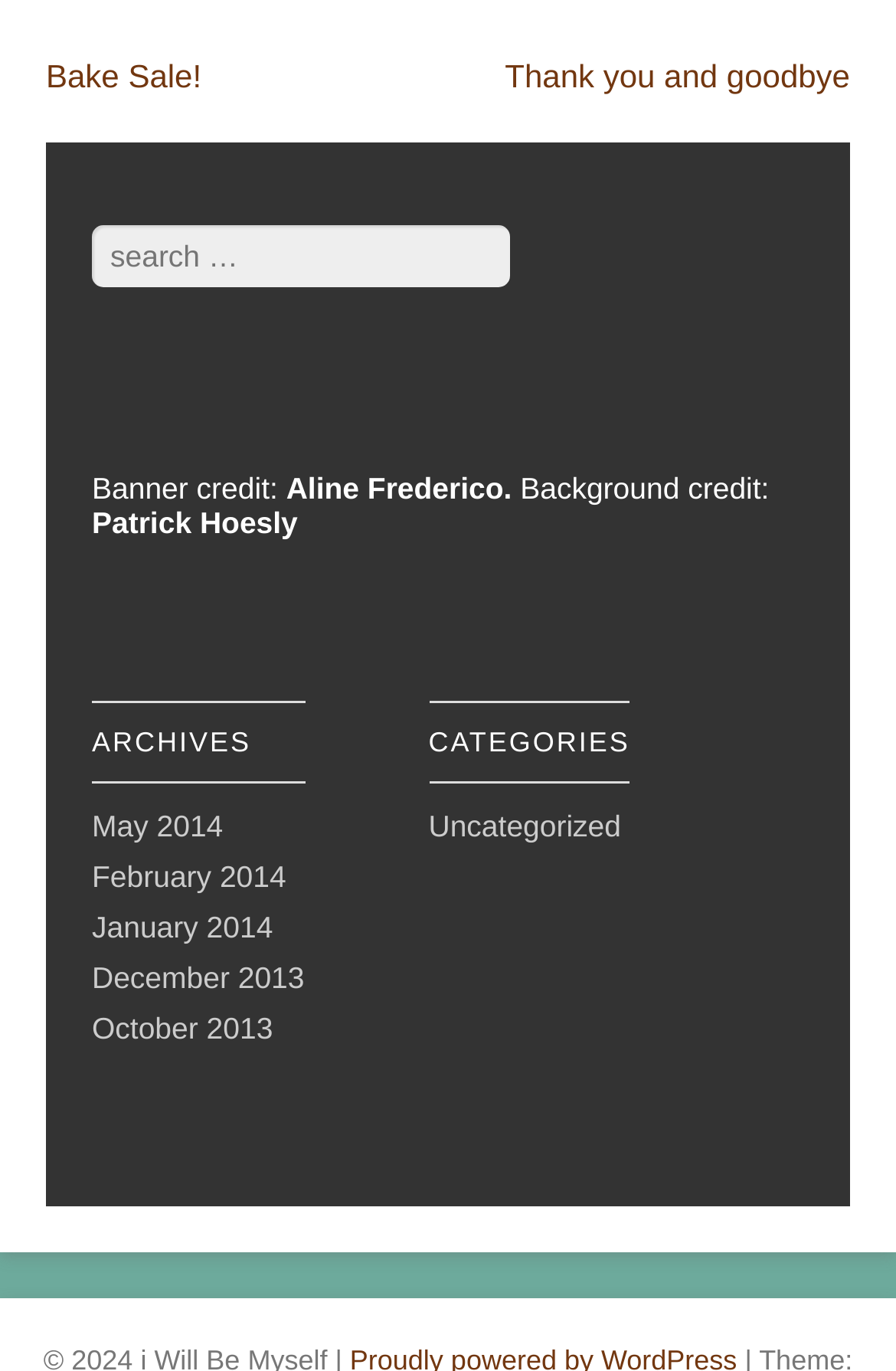How many archive links are there?
Refer to the image and answer the question using a single word or phrase.

5